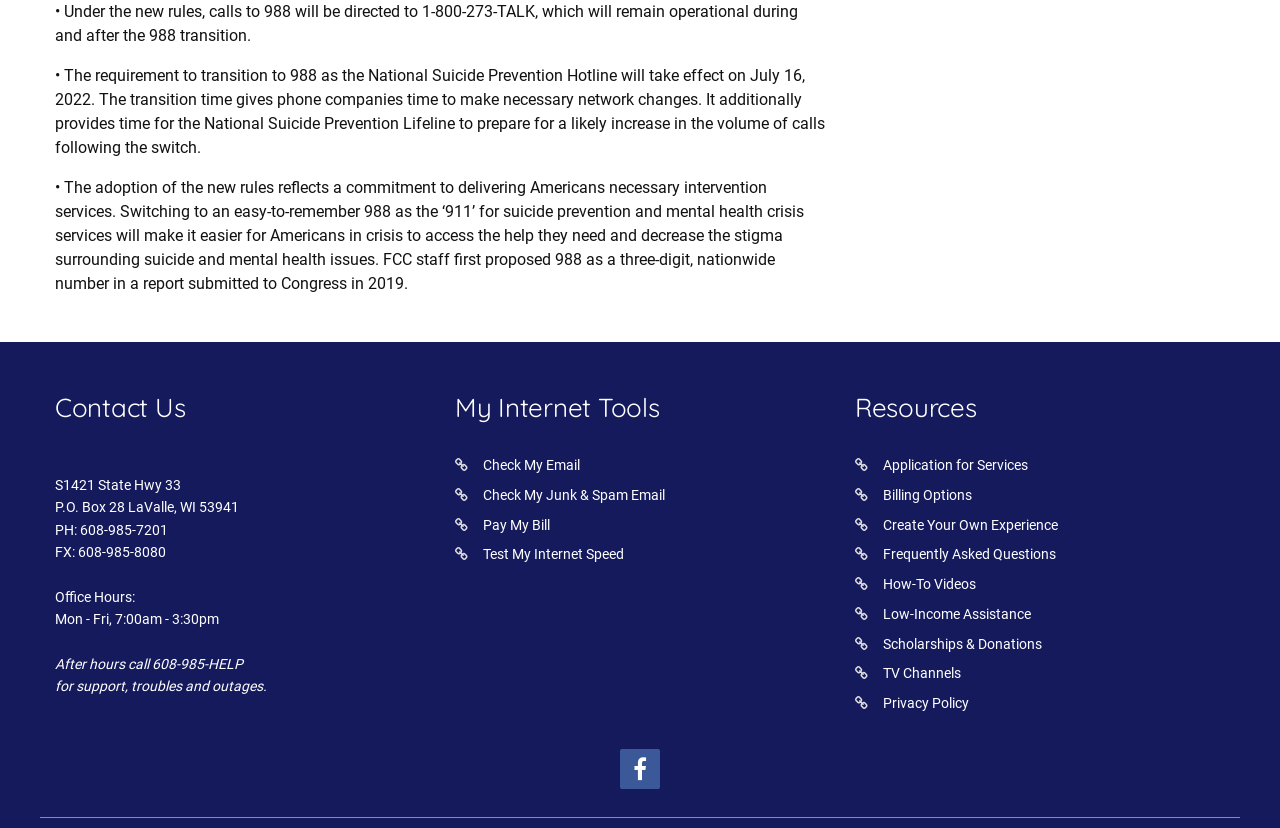Can you specify the bounding box coordinates for the region that should be clicked to fulfill this instruction: "Pay My Bill".

[0.377, 0.624, 0.43, 0.643]